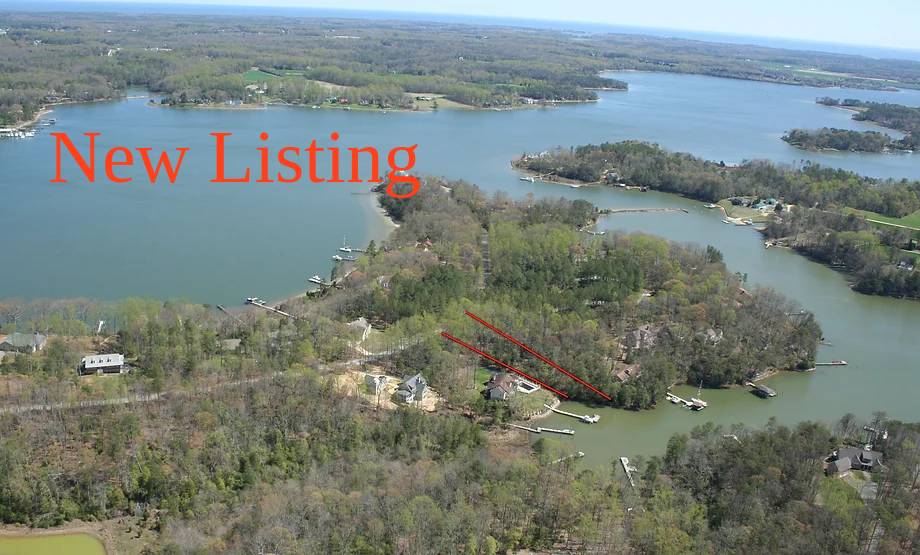Offer an in-depth caption of the image, mentioning all notable aspects.

This aerial image showcases a picturesque landscape highlighting a waterfront property for sale, emphasized by the bold text "New Listing" prominently overlaid in orange. The serene waters, dotted with various boats, meander through lush greenery, creating a tranquil setting ideal for nature enthusiasts. Several houses, including one highlighted by red lines, can be seen along the shoreline, suggesting a welcoming community atmosphere. This image is part of a real estate advertising campaign, inviting potential buyers to consider this beautiful location as their next home or vacation retreat.